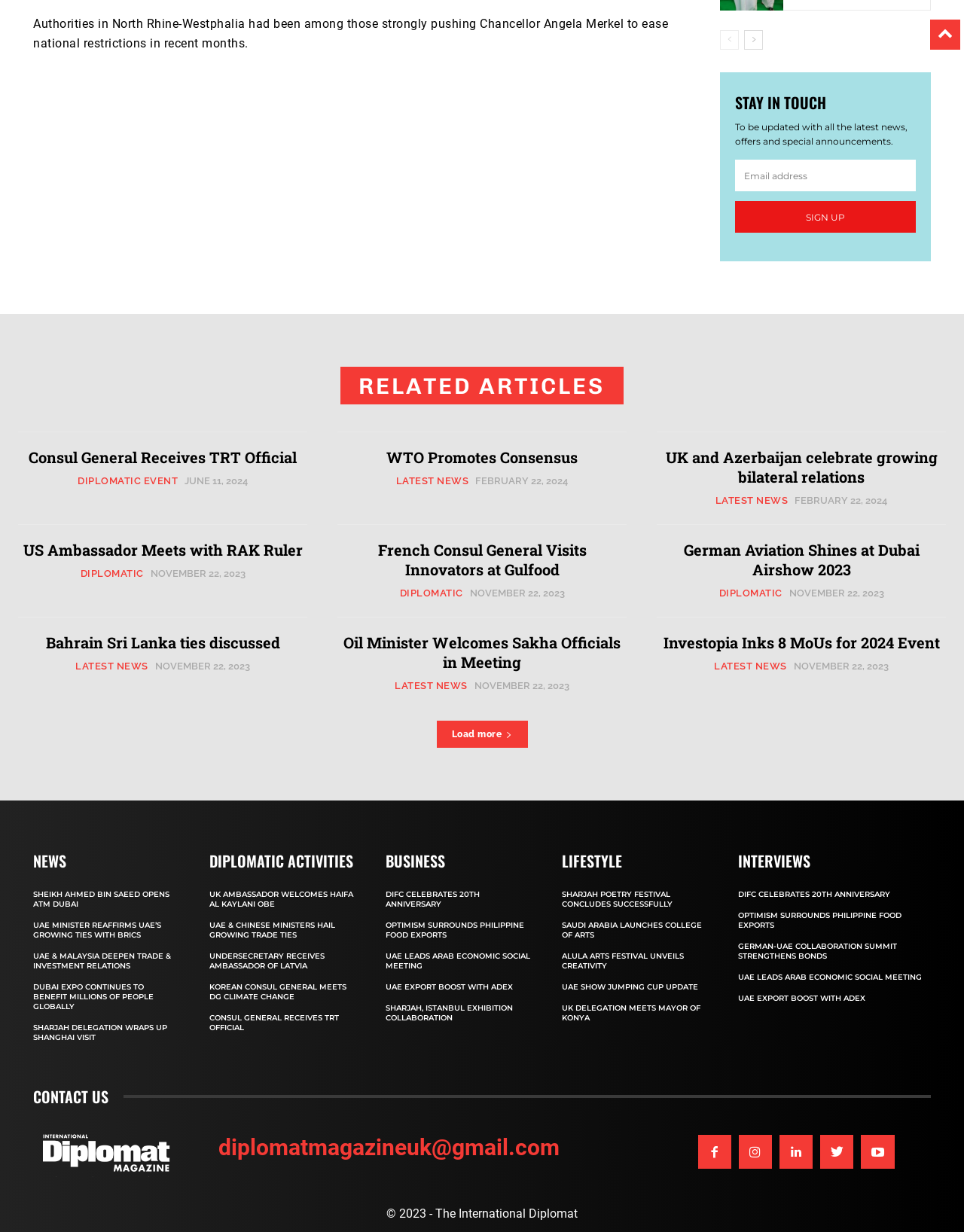Provide the bounding box coordinates for the UI element that is described as: "Promotions".

None